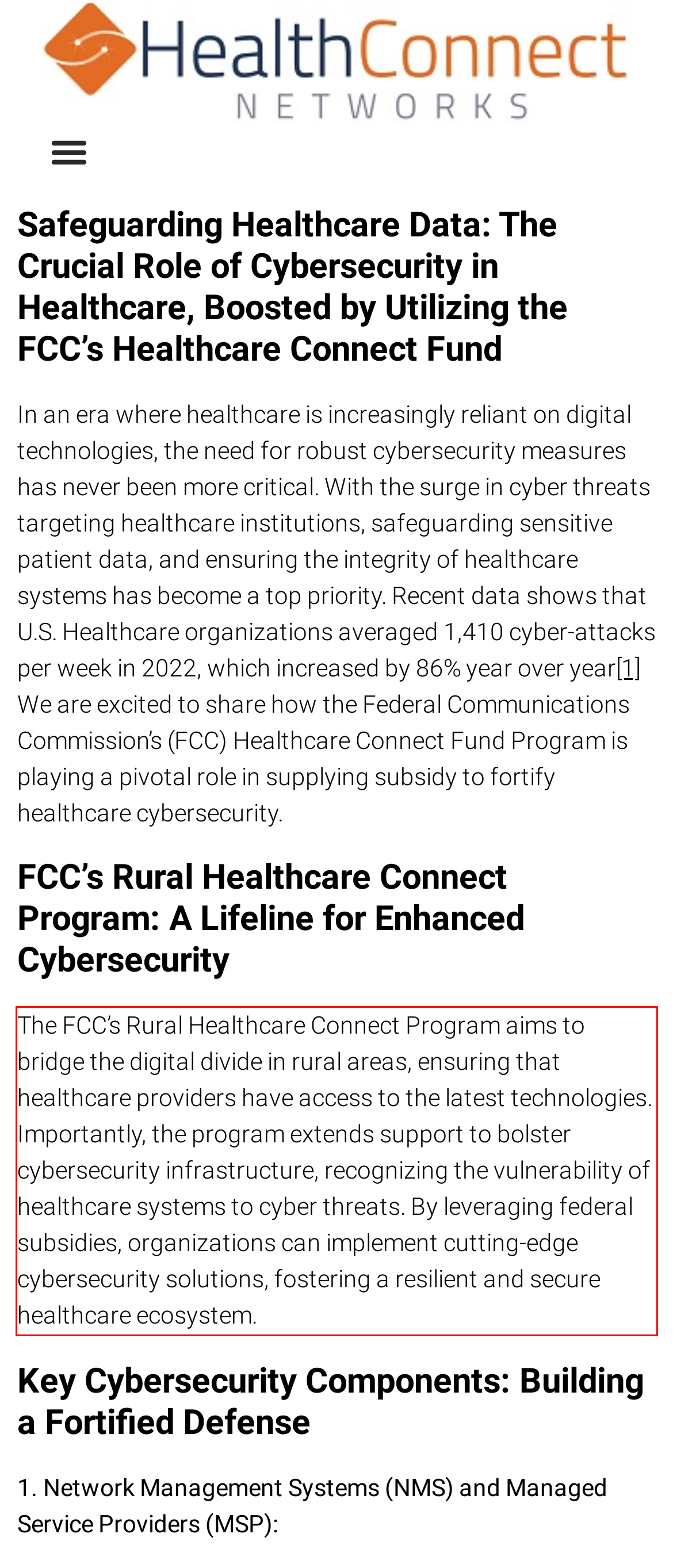Given a webpage screenshot, locate the red bounding box and extract the text content found inside it.

The FCC’s Rural Healthcare Connect Program aims to bridge the digital divide in rural areas, ensuring that healthcare providers have access to the latest technologies. Importantly, the program extends support to bolster cybersecurity infrastructure, recognizing the vulnerability of healthcare systems to cyber threats. By leveraging federal subsidies, organizations can implement cutting-edge cybersecurity solutions, fostering a resilient and secure healthcare ecosystem.